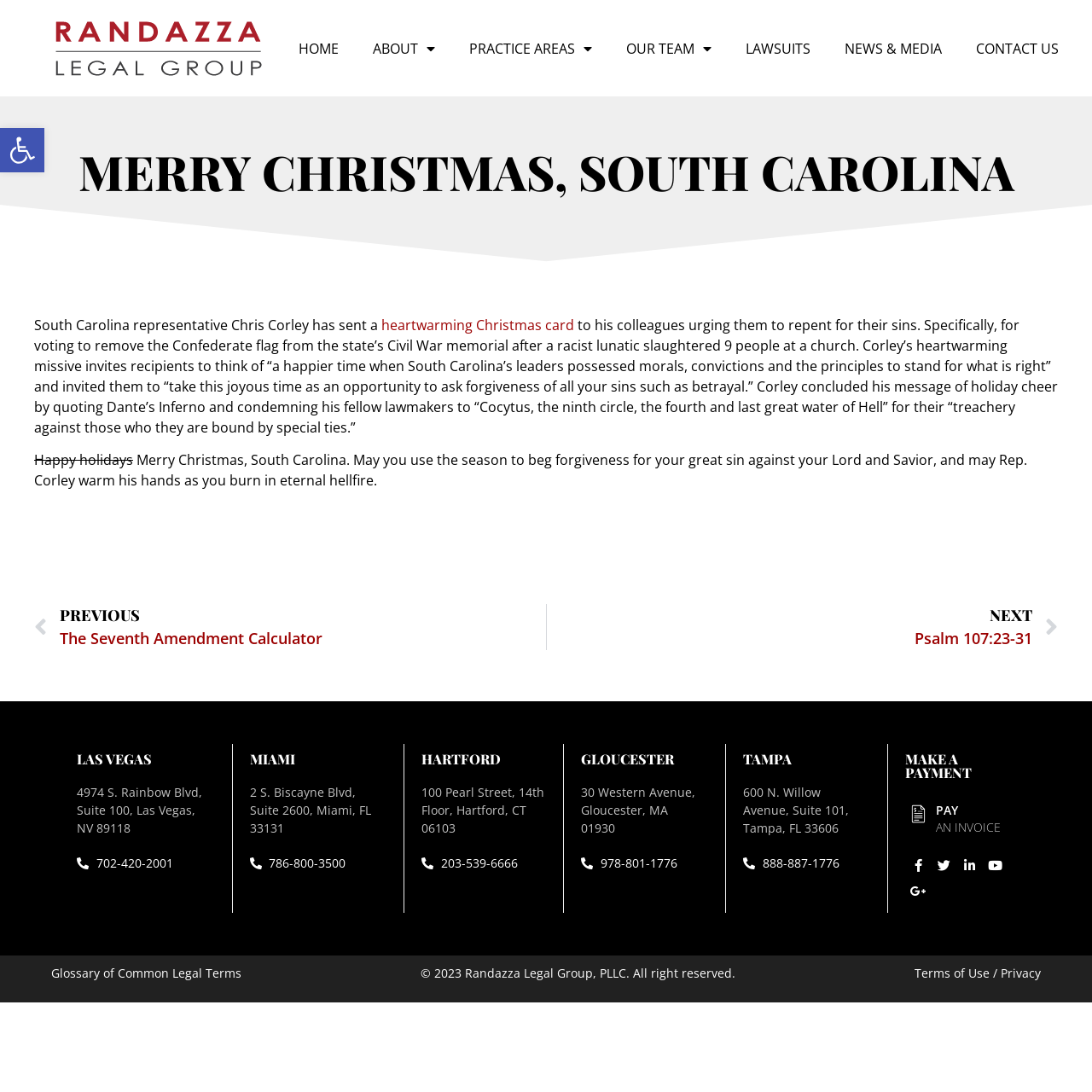Determine the bounding box coordinates for the region that must be clicked to execute the following instruction: "Visit the 'NEWS & MEDIA' page".

[0.758, 0.026, 0.878, 0.062]